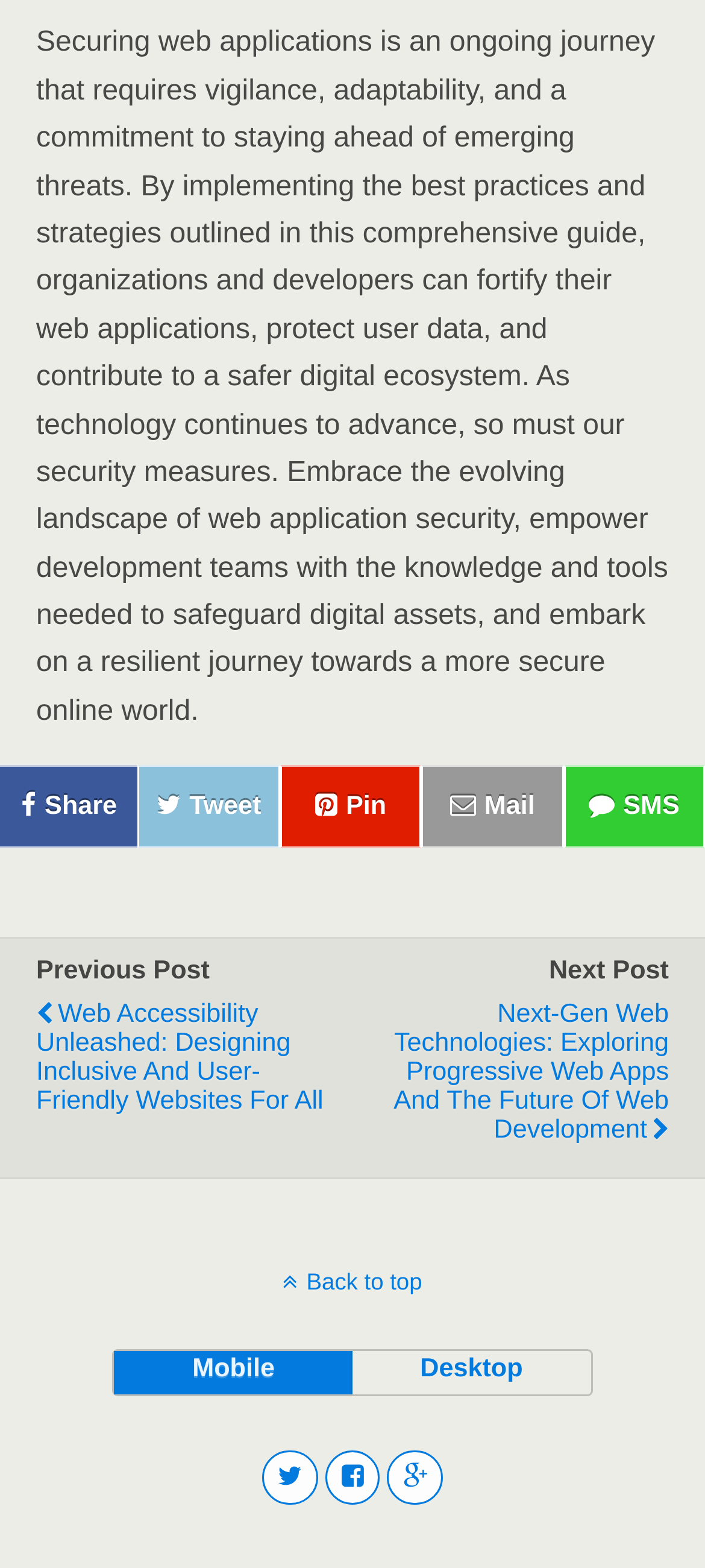Identify the bounding box coordinates for the UI element mentioned here: "title="Facebook"". Provide the coordinates as four float values between 0 and 1, i.e., [left, top, right, bottom].

[0.46, 0.925, 0.539, 0.96]